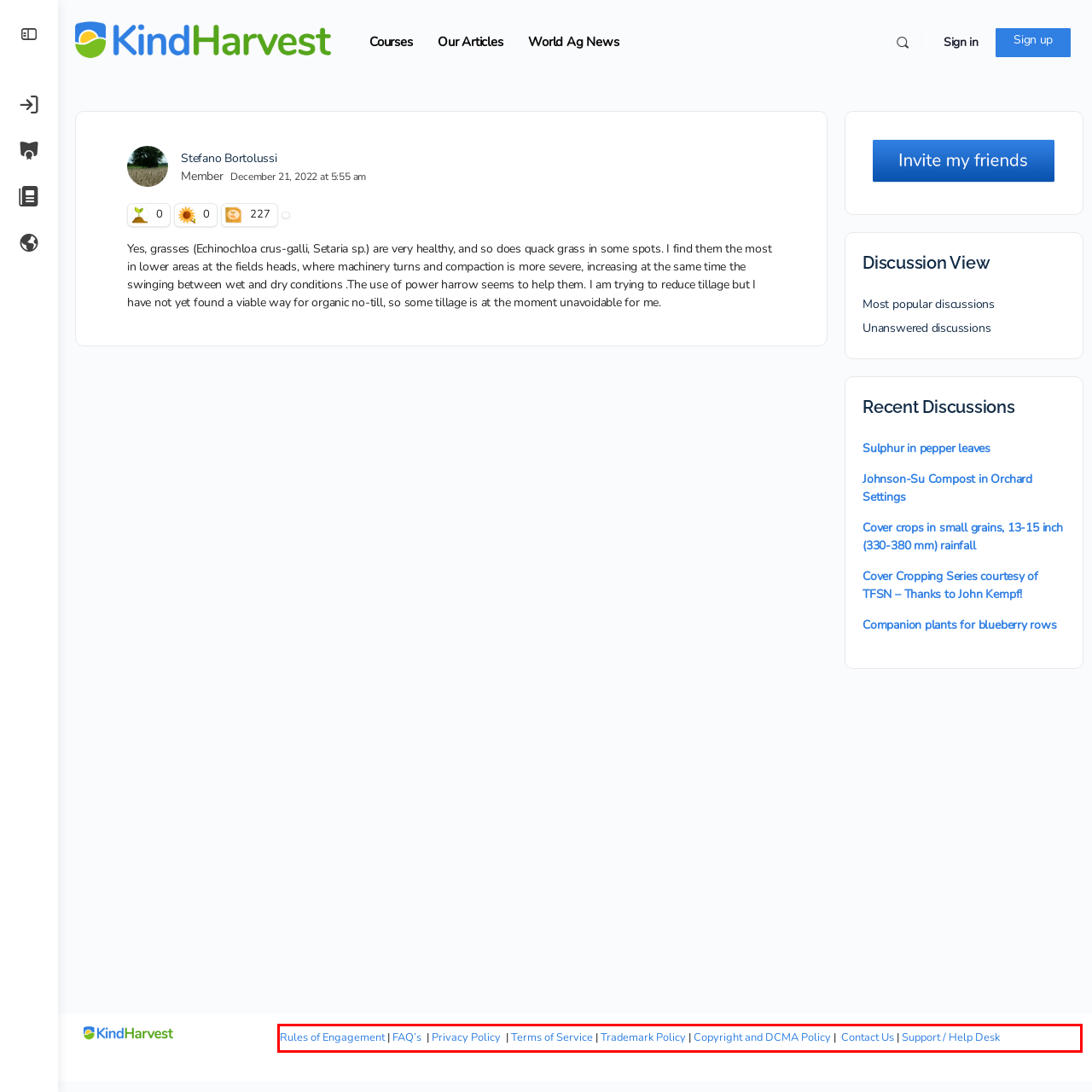Analyze the screenshot of a webpage where a red rectangle is bounding a UI element. Extract and generate the text content within this red bounding box.

Rules of Engagement | FAQ’s | Privacy Policy | Terms of Service | Trademark Policy | Copyright and DCMA Policy | Contact Us | Support / Help Desk